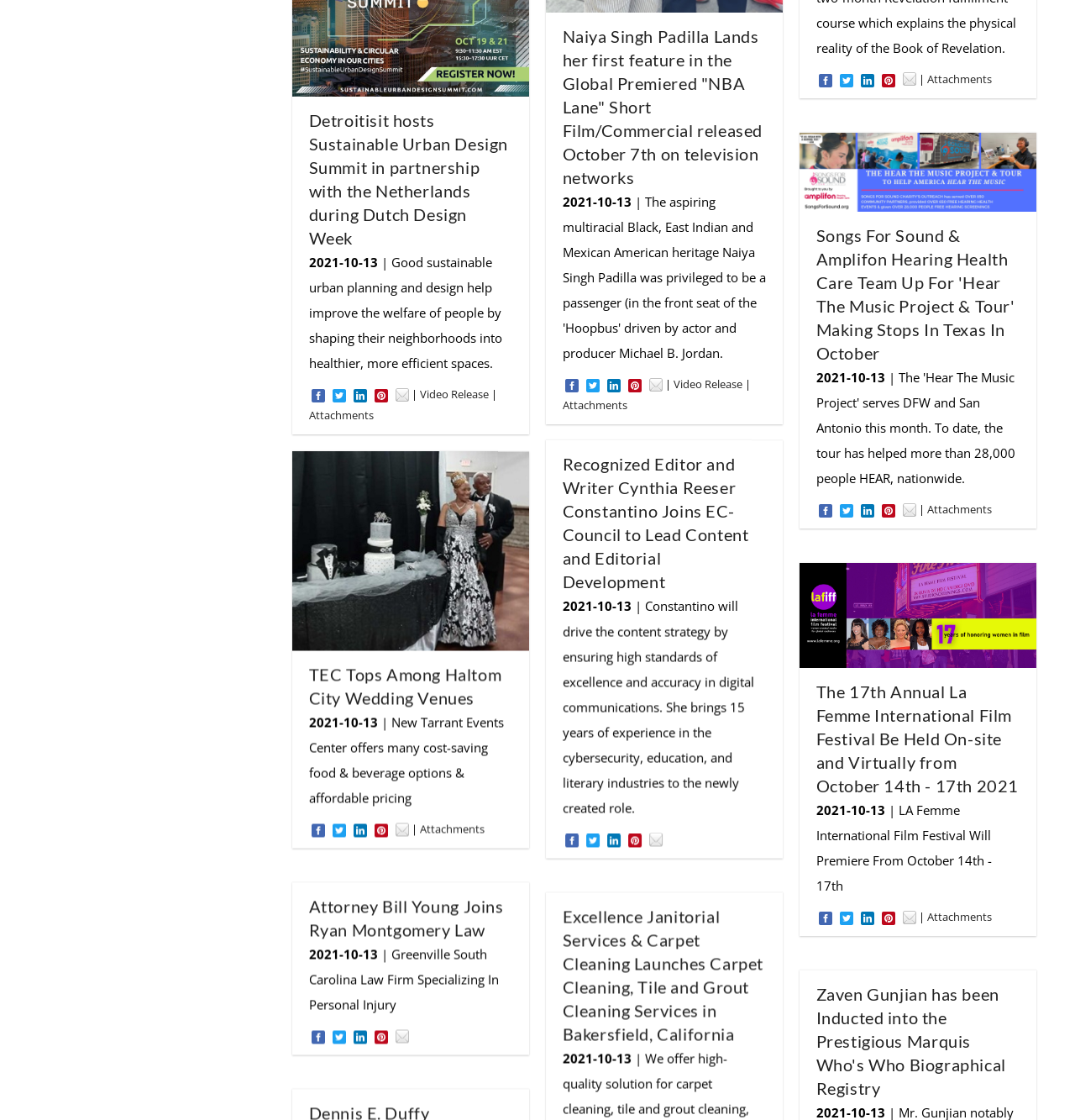Please specify the bounding box coordinates of the clickable section necessary to execute the following command: "Visit Aleo Flash Slideshow Gallery Maker".

None